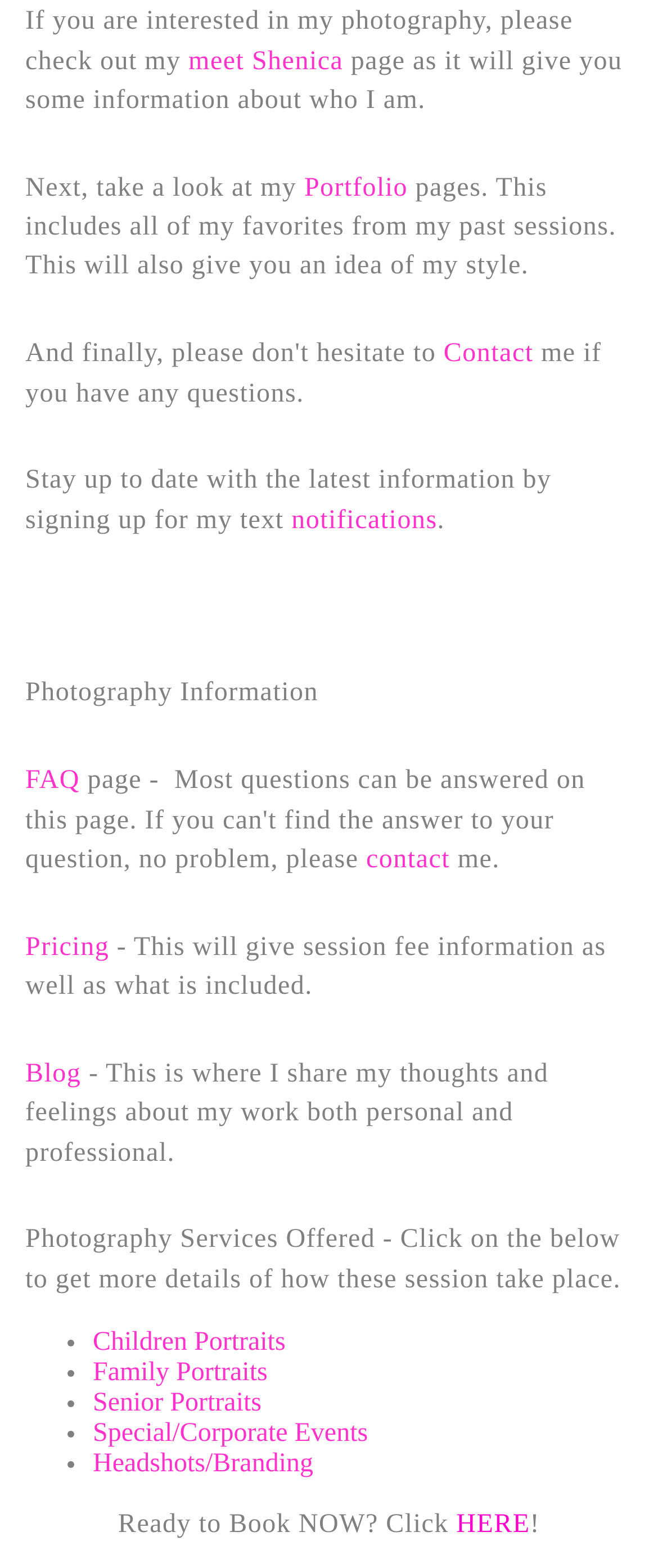Using the webpage screenshot, locate the HTML element that fits the following description and provide its bounding box: "Senior Portraits".

[0.141, 0.886, 0.397, 0.904]